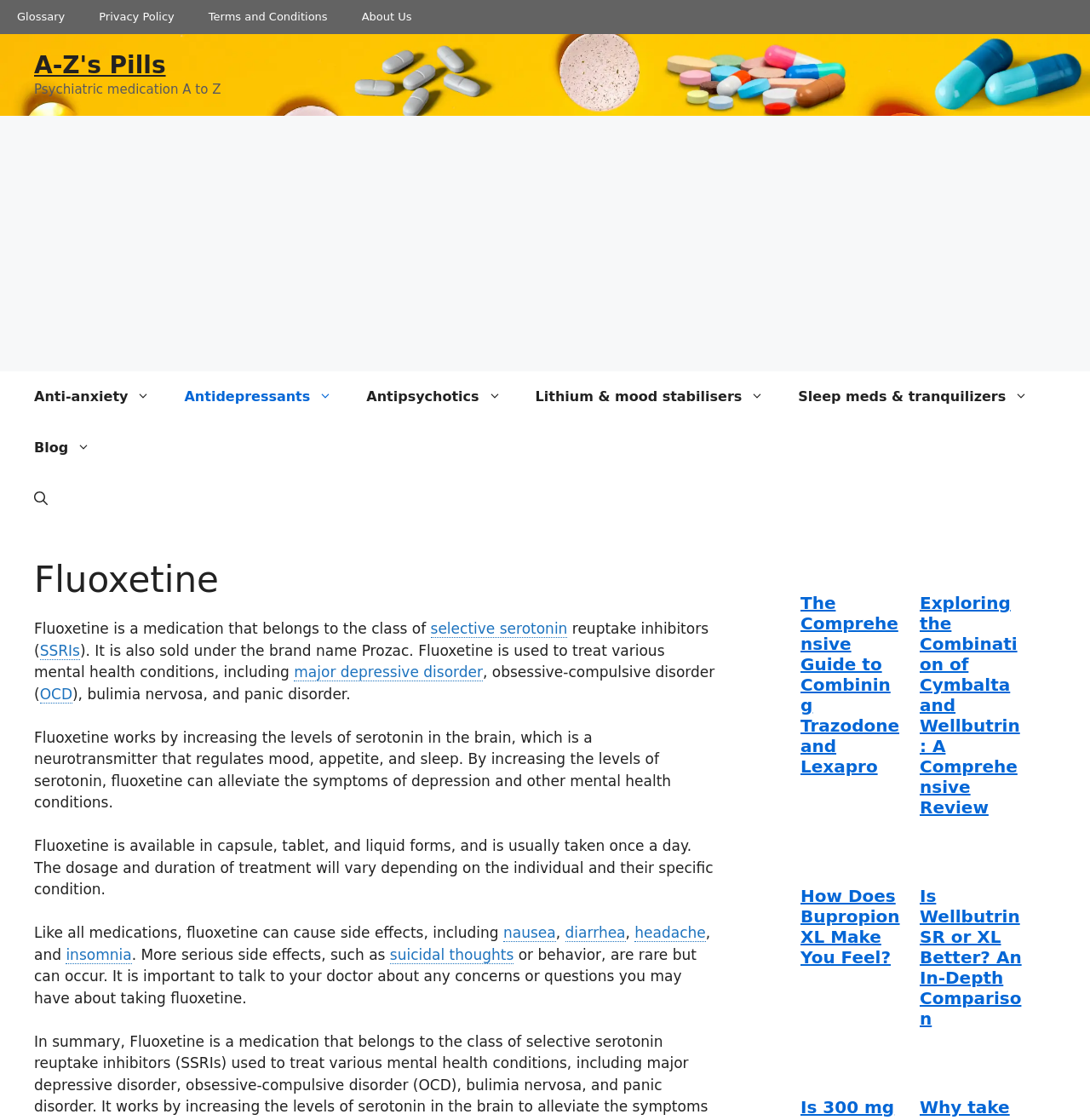Identify the coordinates of the bounding box for the element that must be clicked to accomplish the instruction: "Click on Glossary".

[0.0, 0.0, 0.075, 0.03]